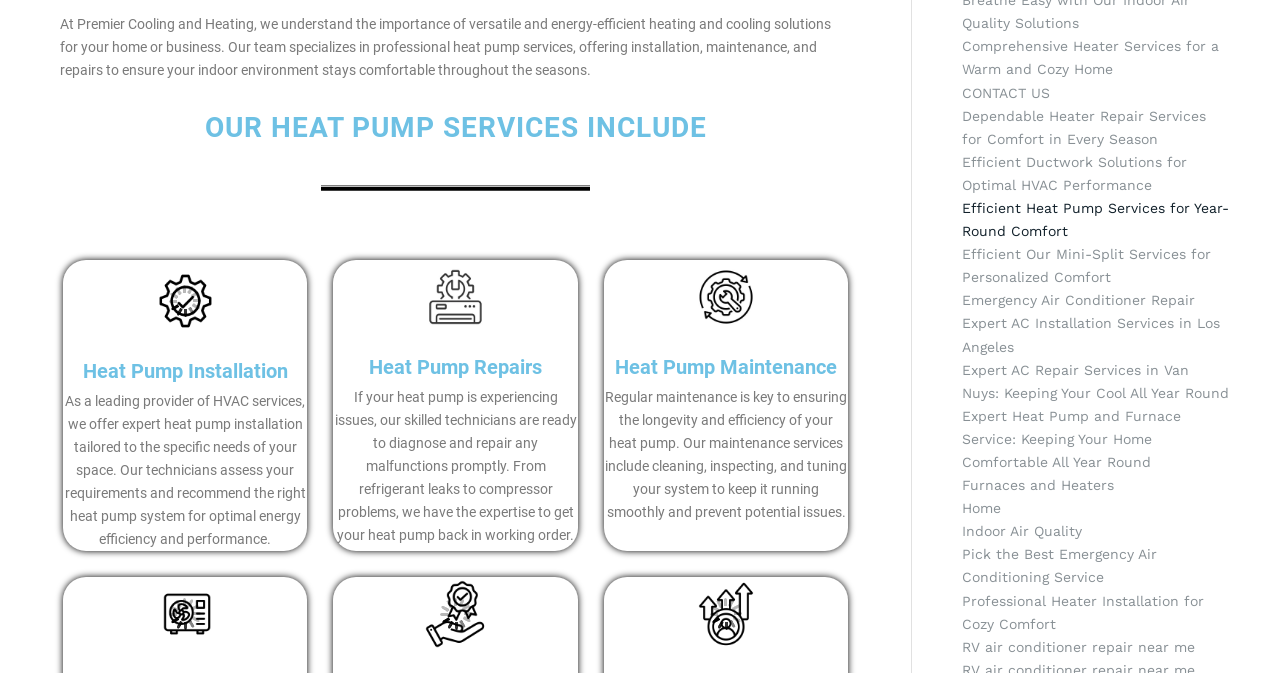Find the bounding box coordinates for the HTML element described as: "CONTACT US". The coordinates should consist of four float values between 0 and 1, i.e., [left, top, right, bottom].

[0.752, 0.091, 0.822, 0.115]